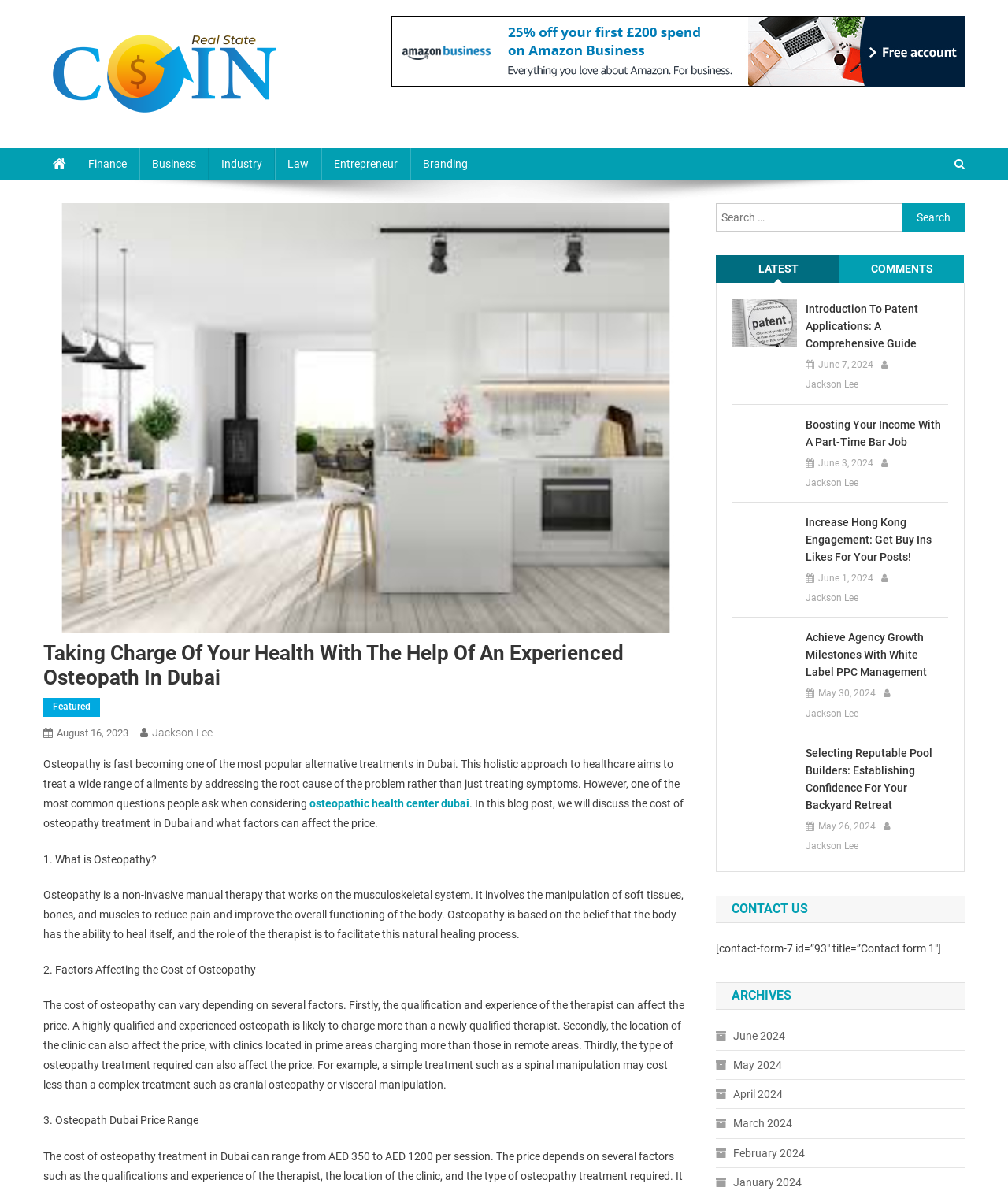Refer to the image and provide an in-depth answer to the question:
What is the purpose of osteopathy?

The purpose of osteopathy can be understood from the content of the webpage, which explains that osteopathy aims to treat a wide range of ailments by addressing the root cause of the problem rather than just treating symptoms.